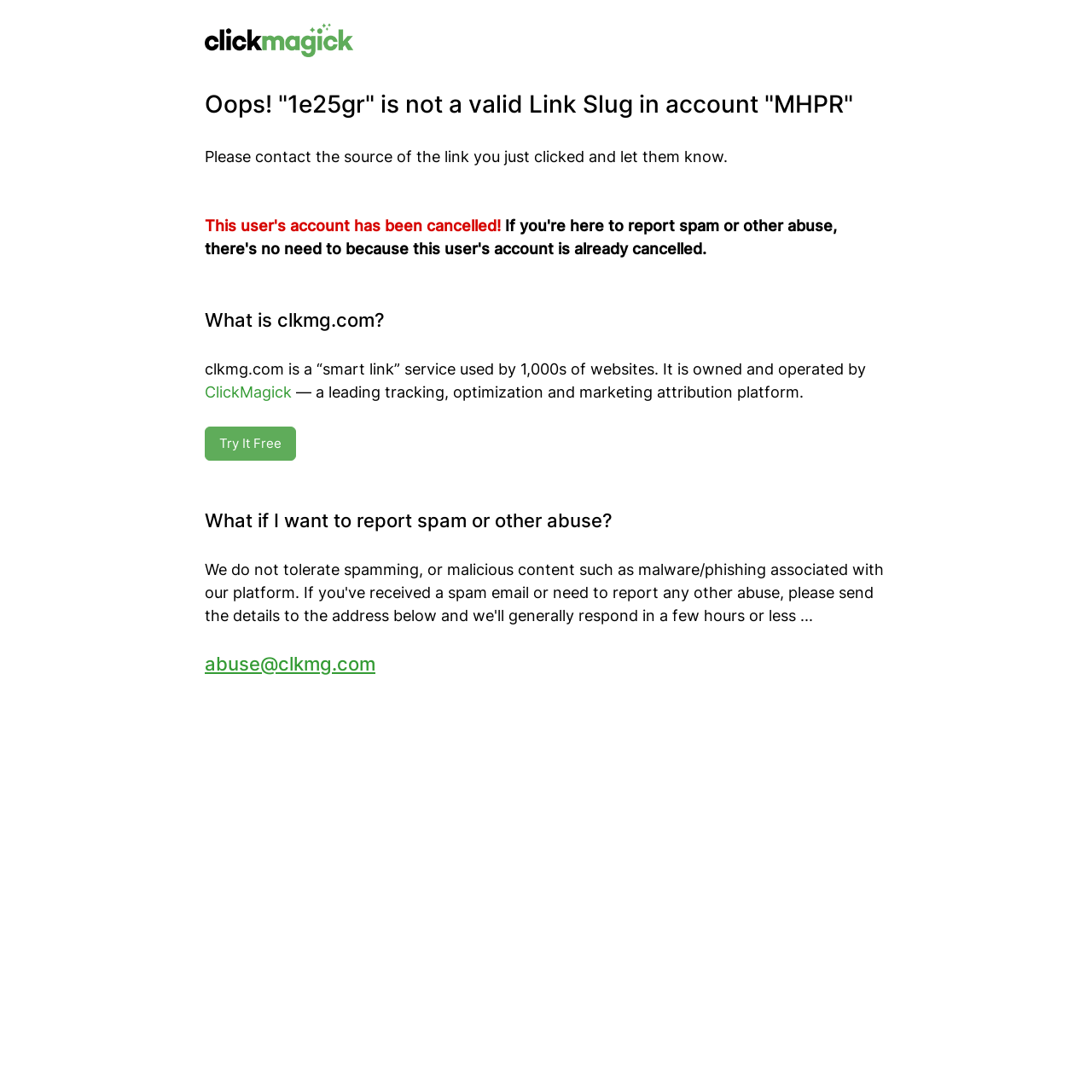Please examine the image and answer the question with a detailed explanation:
Who operates clkmg.com?

Based on the webpage content, clkmg.com is owned and operated by ClickMagick, which is a leading tracking, optimization, and marketing attribution platform.